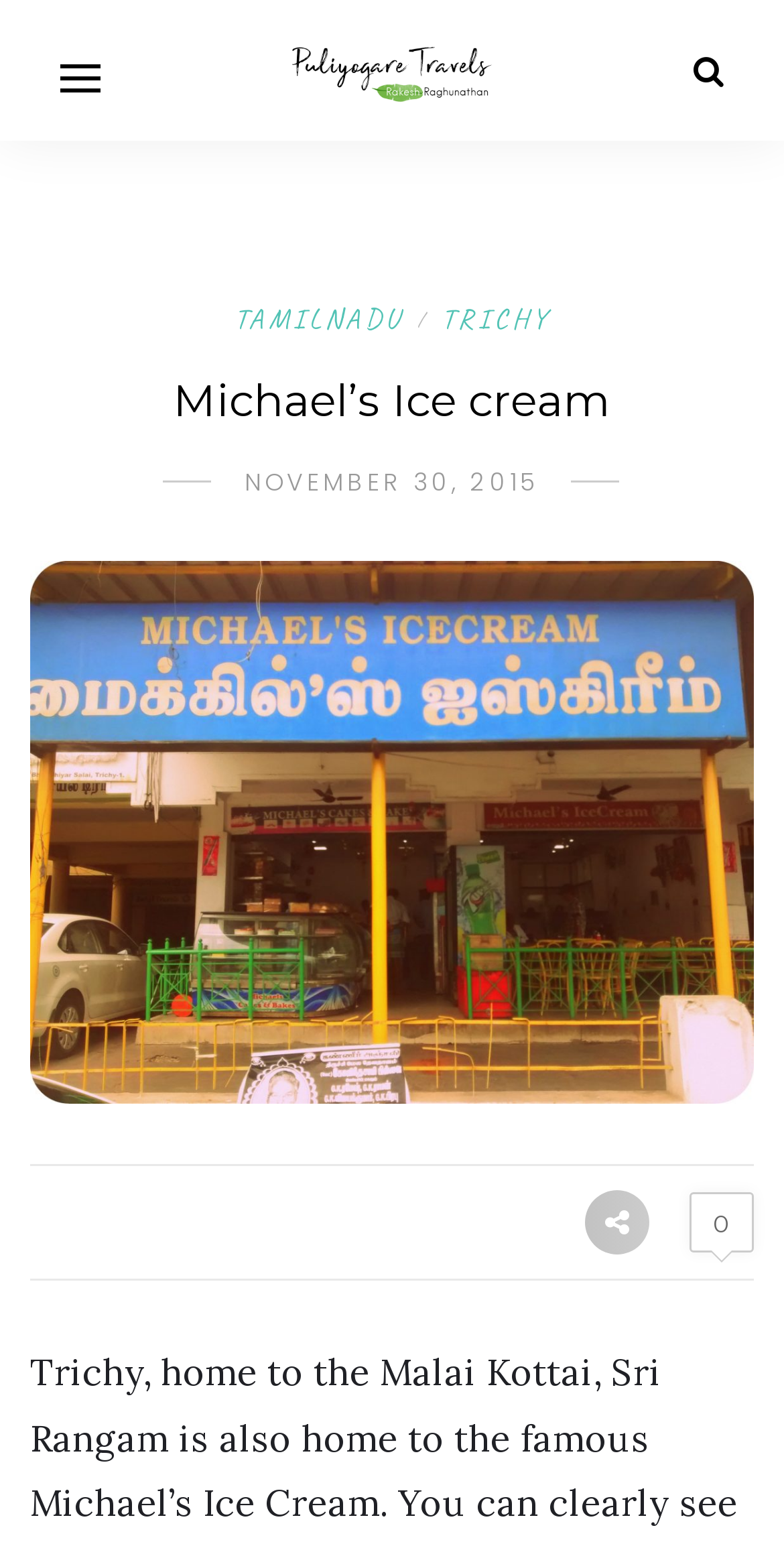Can you locate the main headline on this webpage and provide its text content?

Michael’s Ice cream